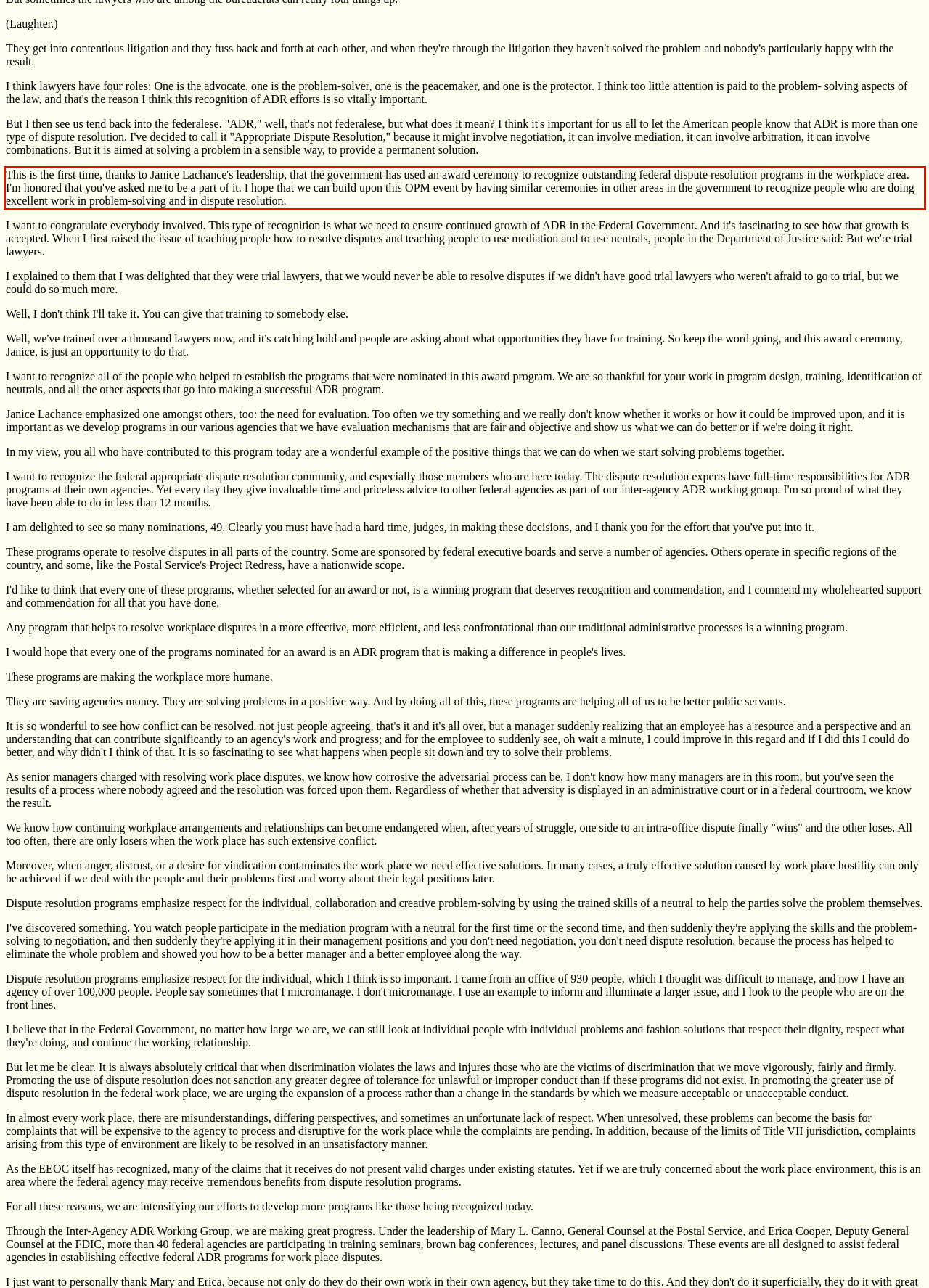Examine the webpage screenshot and use OCR to recognize and output the text within the red bounding box.

This is the first time, thanks to Janice Lachance's leadership, that the government has used an award ceremony to recognize outstanding federal dispute resolution programs in the workplace area. I'm honored that you've asked me to be a part of it. I hope that we can build upon this OPM event by having similar ceremonies in other areas in the government to recognize people who are doing excellent work in problem-solving and in dispute resolution.